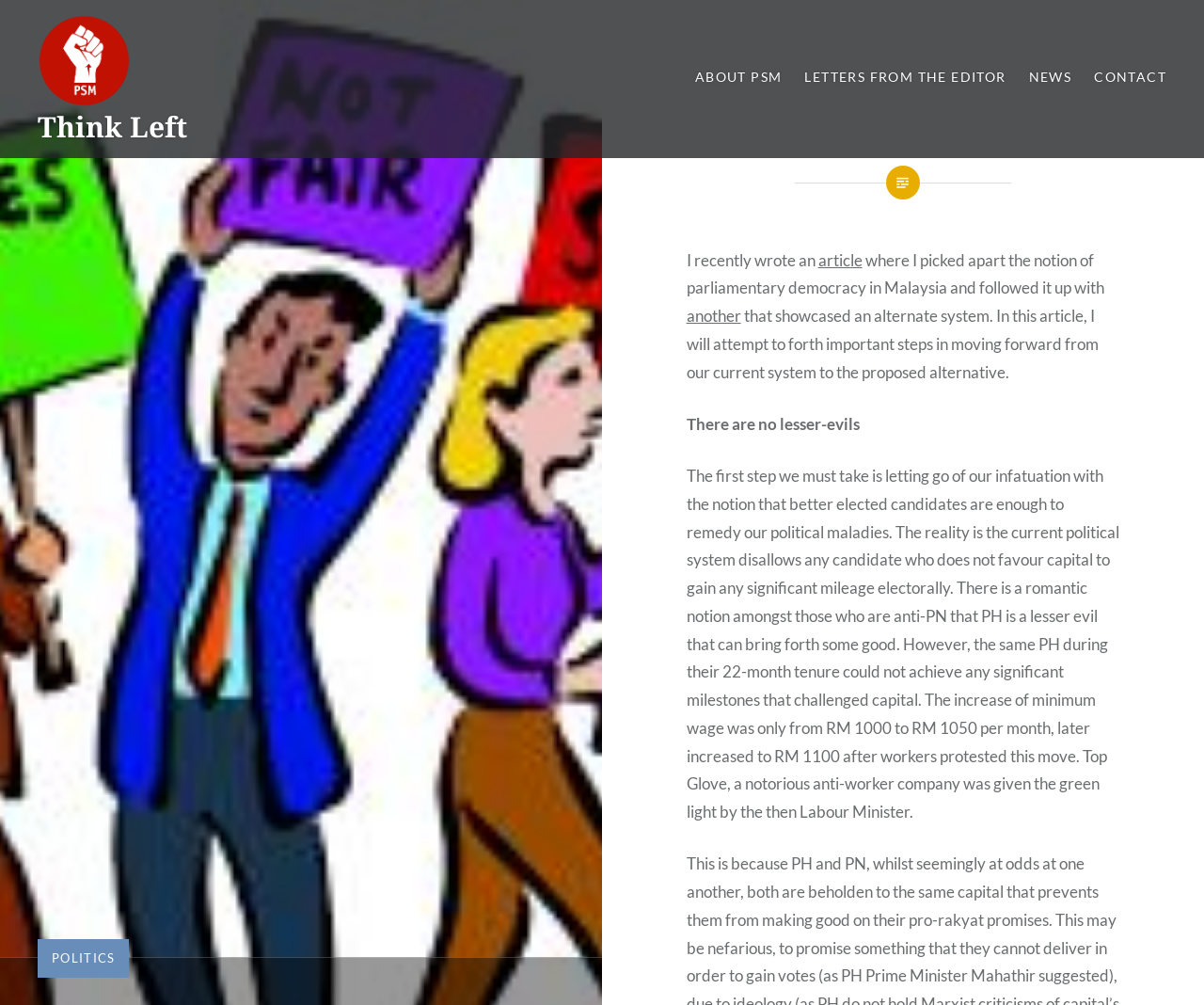Using the element description admin, predict the bounding box coordinates for the UI element. Provide the coordinates in (top-left x, top-left y, bottom-right x, bottom-right y) format with values ranging from 0 to 1.

None